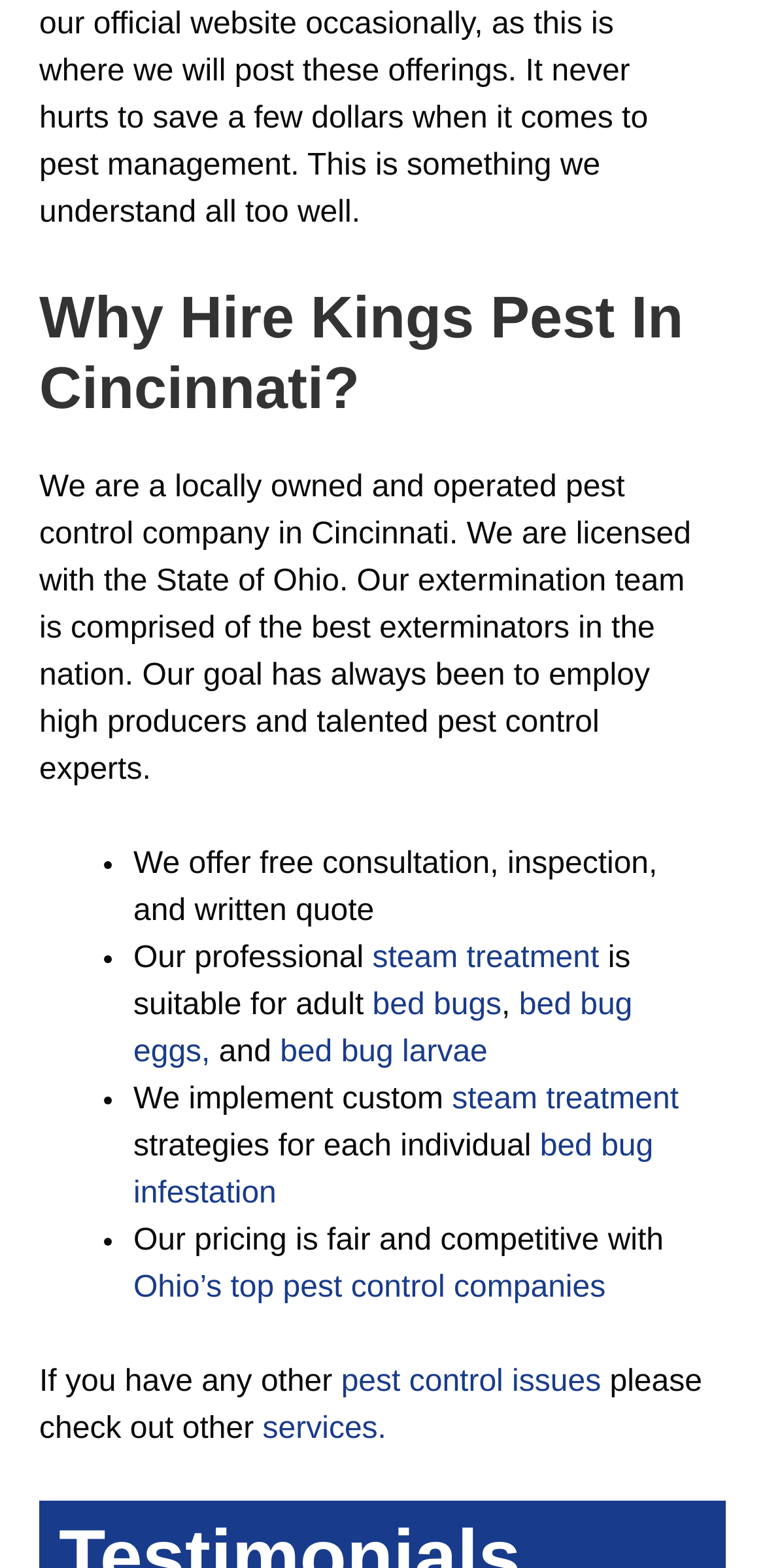Find the bounding box coordinates for the area that should be clicked to accomplish the instruction: "View Product Information".

None